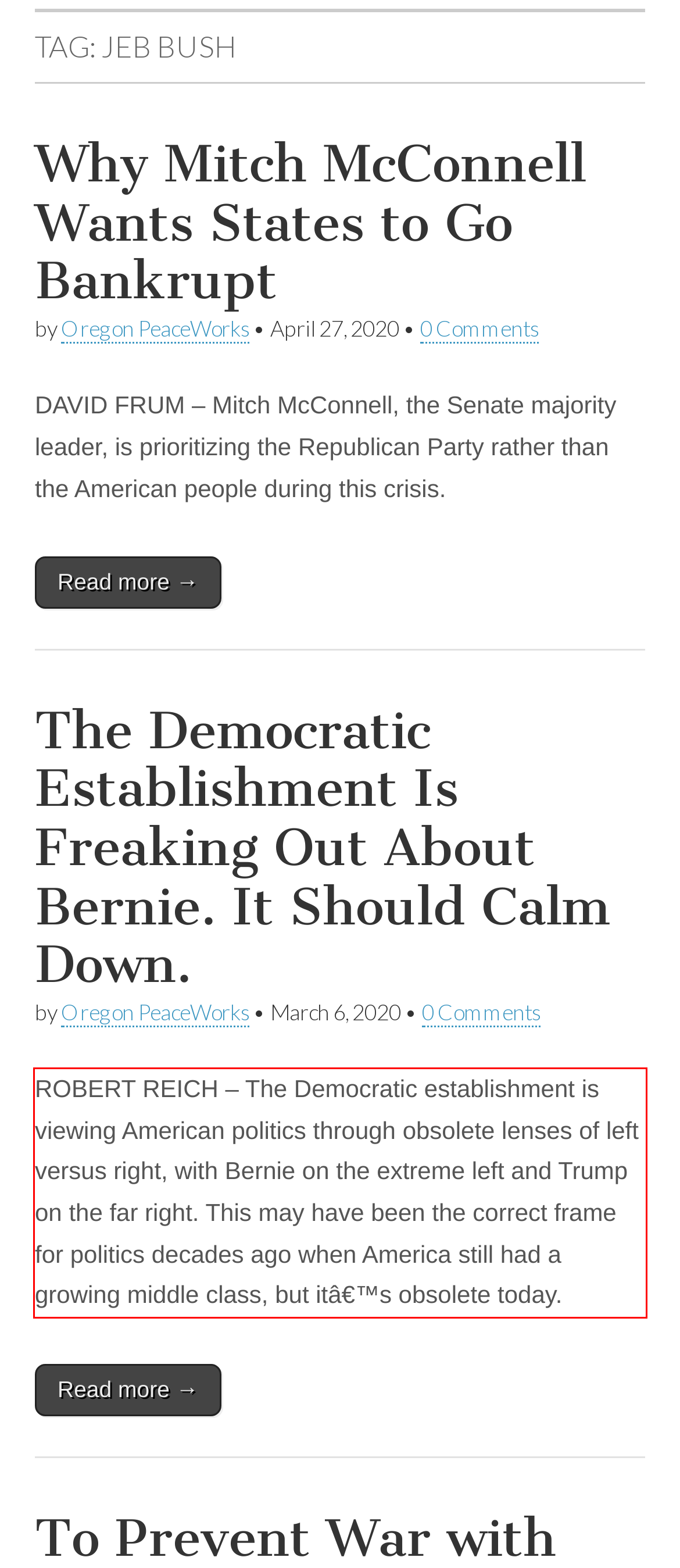Given a webpage screenshot, locate the red bounding box and extract the text content found inside it.

ROBERT REICH – The Democratic establishment is viewing American politics through obsolete lenses of left versus right, with Bernie on the extreme left and Trump on the far right. This may have been the correct frame for politics decades ago when America still had a growing middle class, but itâ€™s obsolete today.